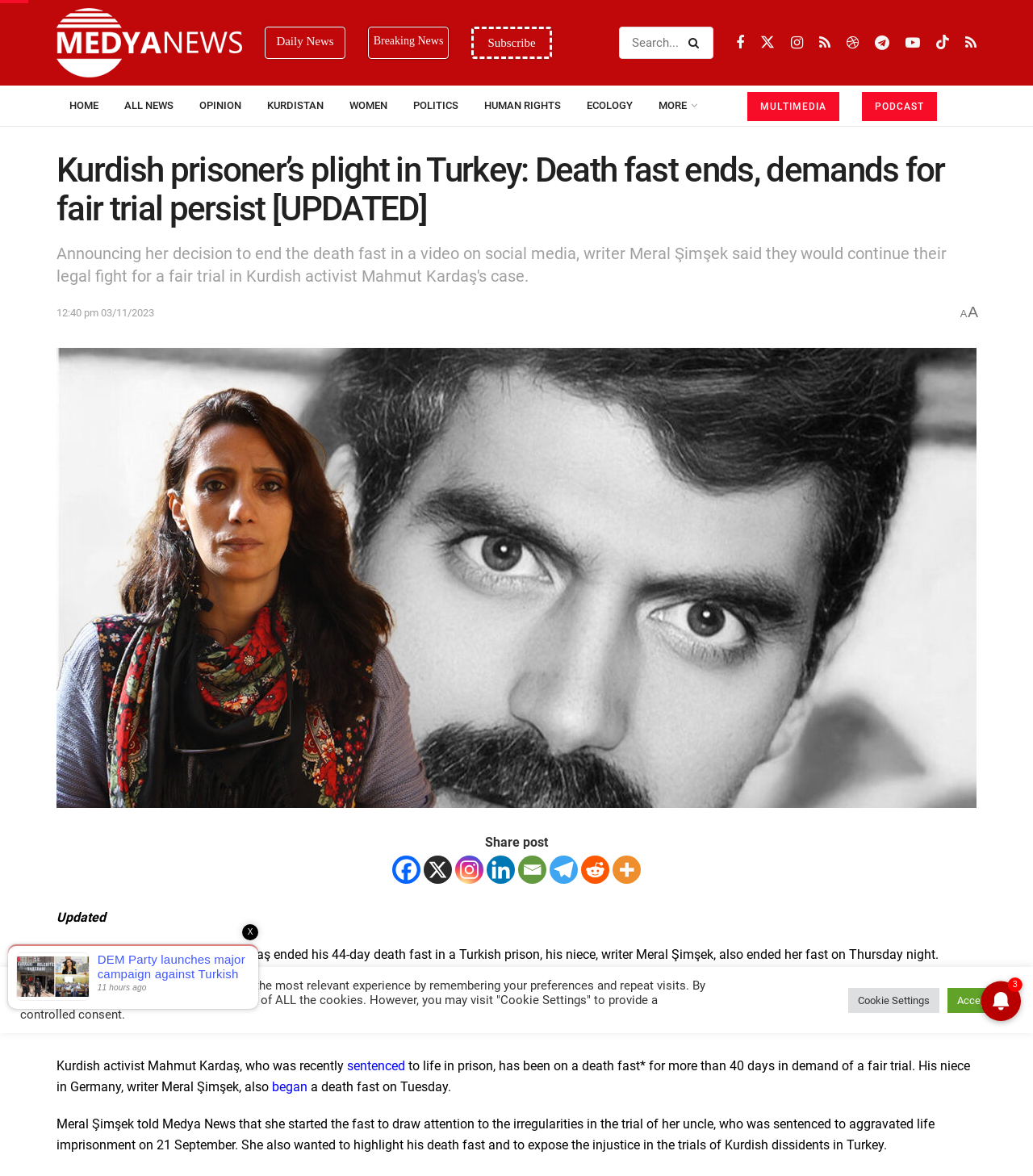Please give a succinct answer using a single word or phrase:
What is the purpose of Meral Şimşek's death fast?

To draw attention to the irregularities in her uncle's trial